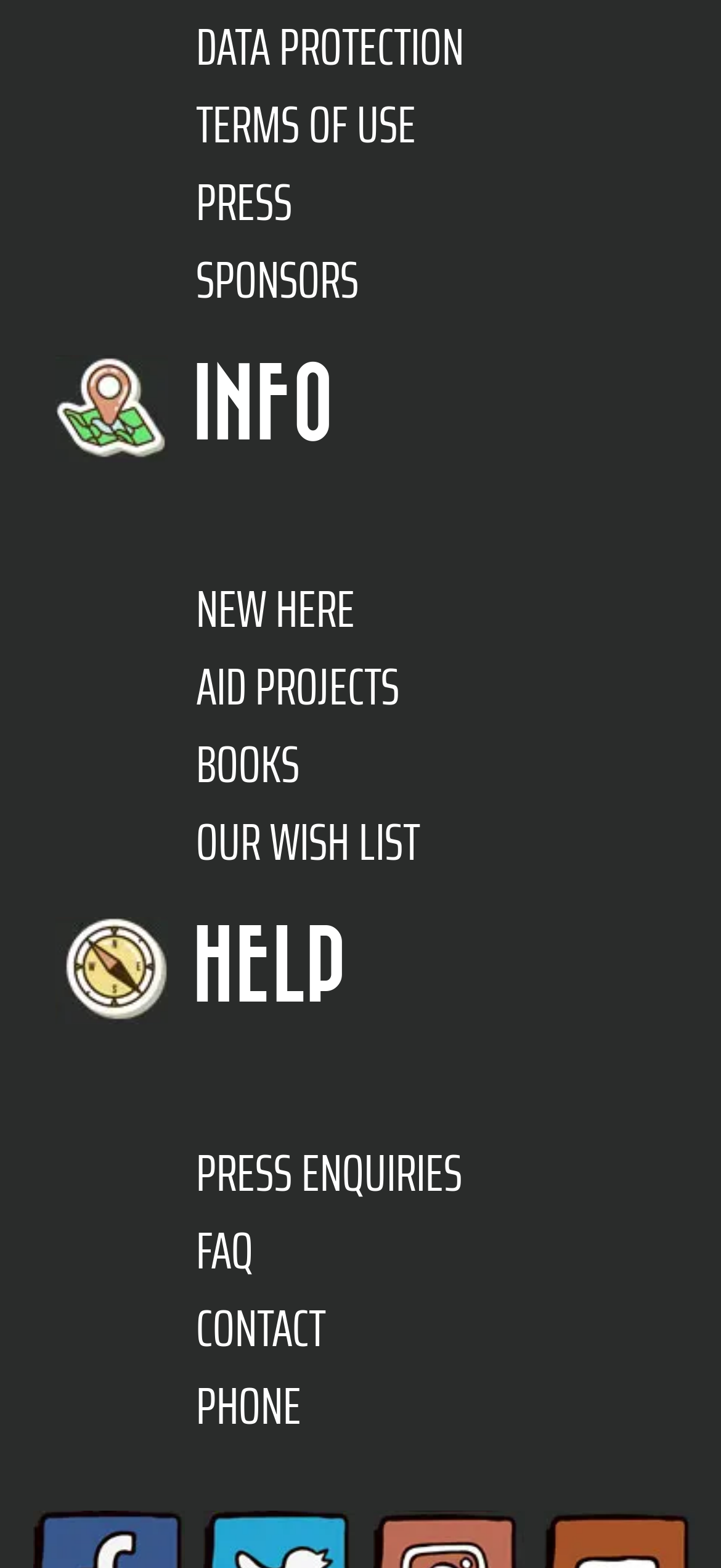Provide a single word or phrase to answer the given question: 
What is the second link from the top?

TERMS OF USE